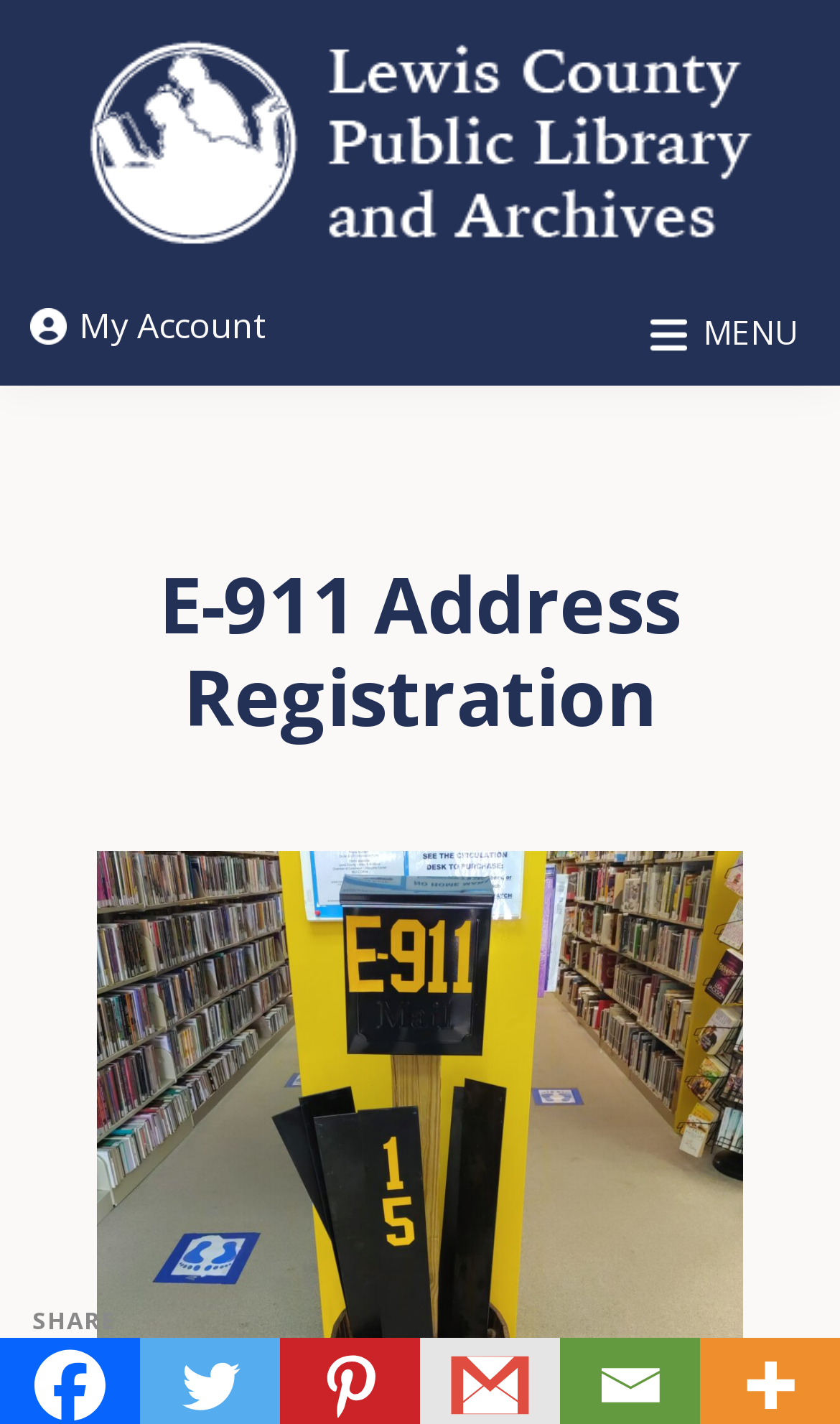What is the name of the organization partnering with the Lewis County E-911 Board?
Based on the image, answer the question with as much detail as possible.

The logo and the text 'LEWIS COUNTY PUBLIC LIBRARY AND ARCHIVES' at the top of the webpage indicate that this organization is partnering with the Lewis County E-911 Board to provide the address registration service.